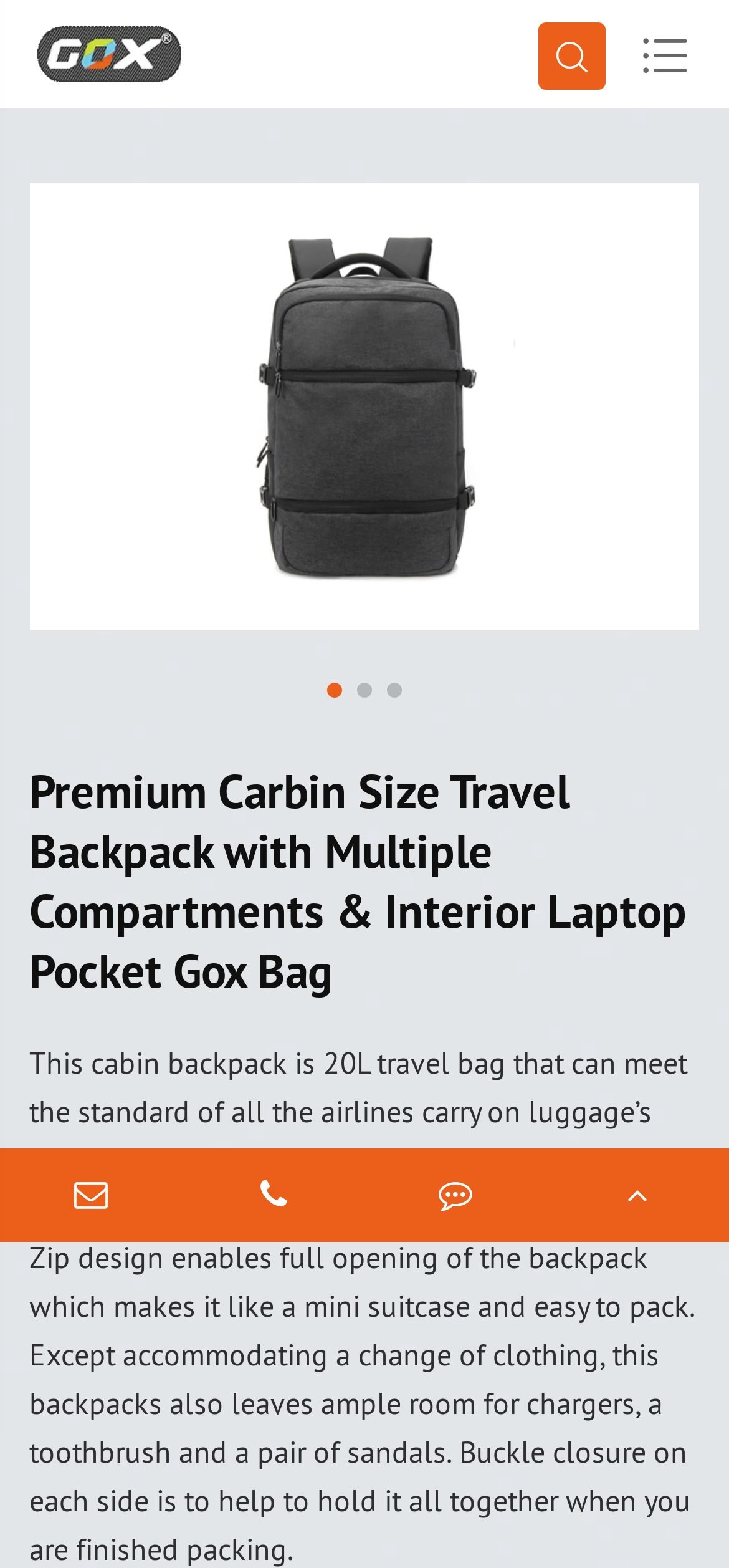Write a detailed summary of the webpage.

This webpage is about a premium carbon-sized travel backpack with multiple compartments and an interior laptop pocket. At the top left, there is a link to "Shanghai Rock International Trading Co., Ltd." accompanied by an image of the company's logo. 

On the top right, there are two icons, '\ue601' and '\ue631', which are likely navigation or social media icons. 

Below these elements, there is a group of three elements, including an image of the backpack with a lunch compartment, and three buttons to navigate through slides. The image takes up most of the width of the page.

Underneath the image, there is a heading that repeats the product name, "Premium Carbin Size Travel Backpack with Multiple Compartments & Interior Laptop Pocket Gox Bag". 

Following the heading, there is a block of text that describes the product's features, such as its size, design, and capacity. The text is quite detailed, mentioning that the backpack can fit a change of clothing, chargers, a toothbrush, and a pair of sandals.

At the bottom of the page, there are four links: two icons, '\uf003' and '\uf095', and two text links, "Feedback" and "TOP".